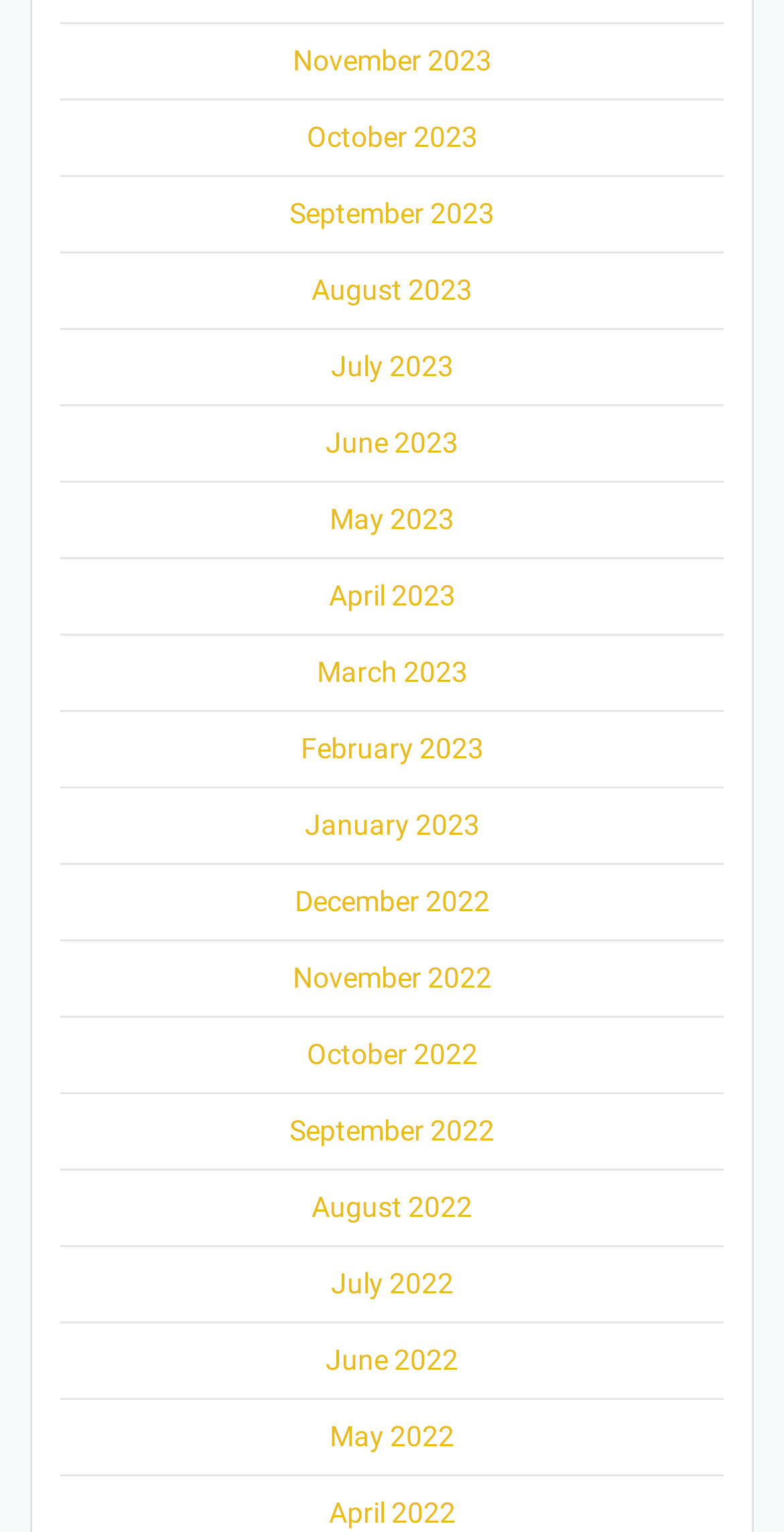Refer to the image and provide a thorough answer to this question:
Are the links arranged in chronological order?

By examining the text of each link, I can see that they are arranged in reverse chronological order, with the most recent month at the top and the oldest month at the bottom.